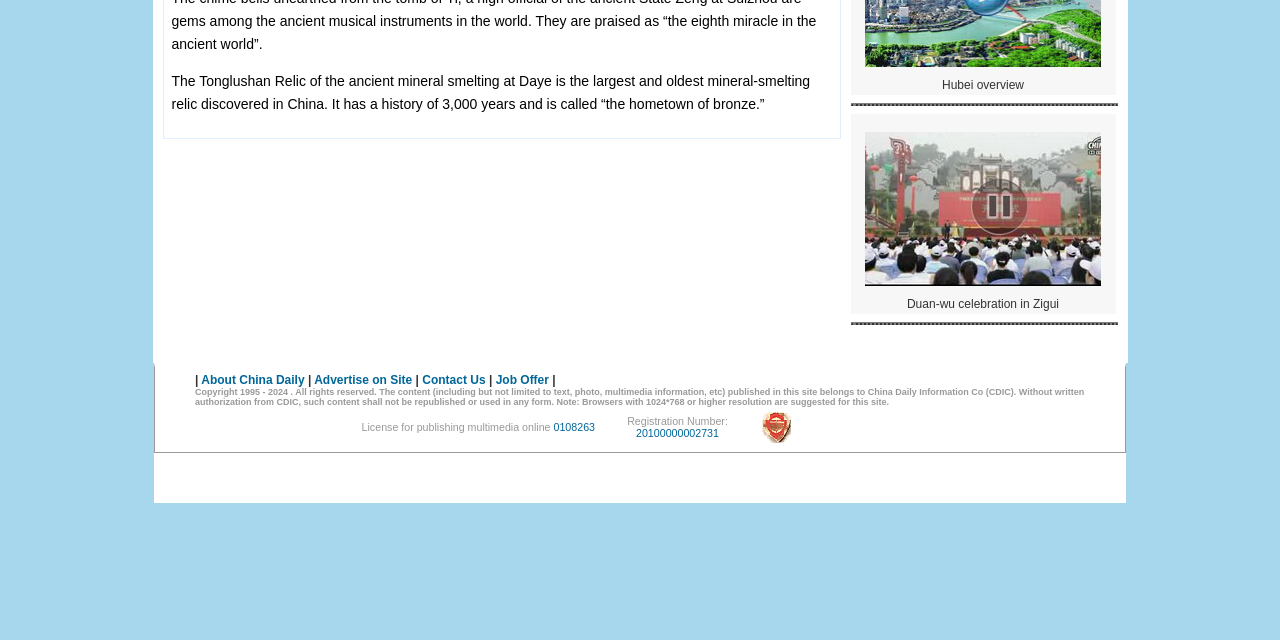Based on the element description, predict the bounding box coordinates (top-left x, top-left y, bottom-right x, bottom-right y) for the UI element in the screenshot: Hubei overview

[0.736, 0.122, 0.8, 0.144]